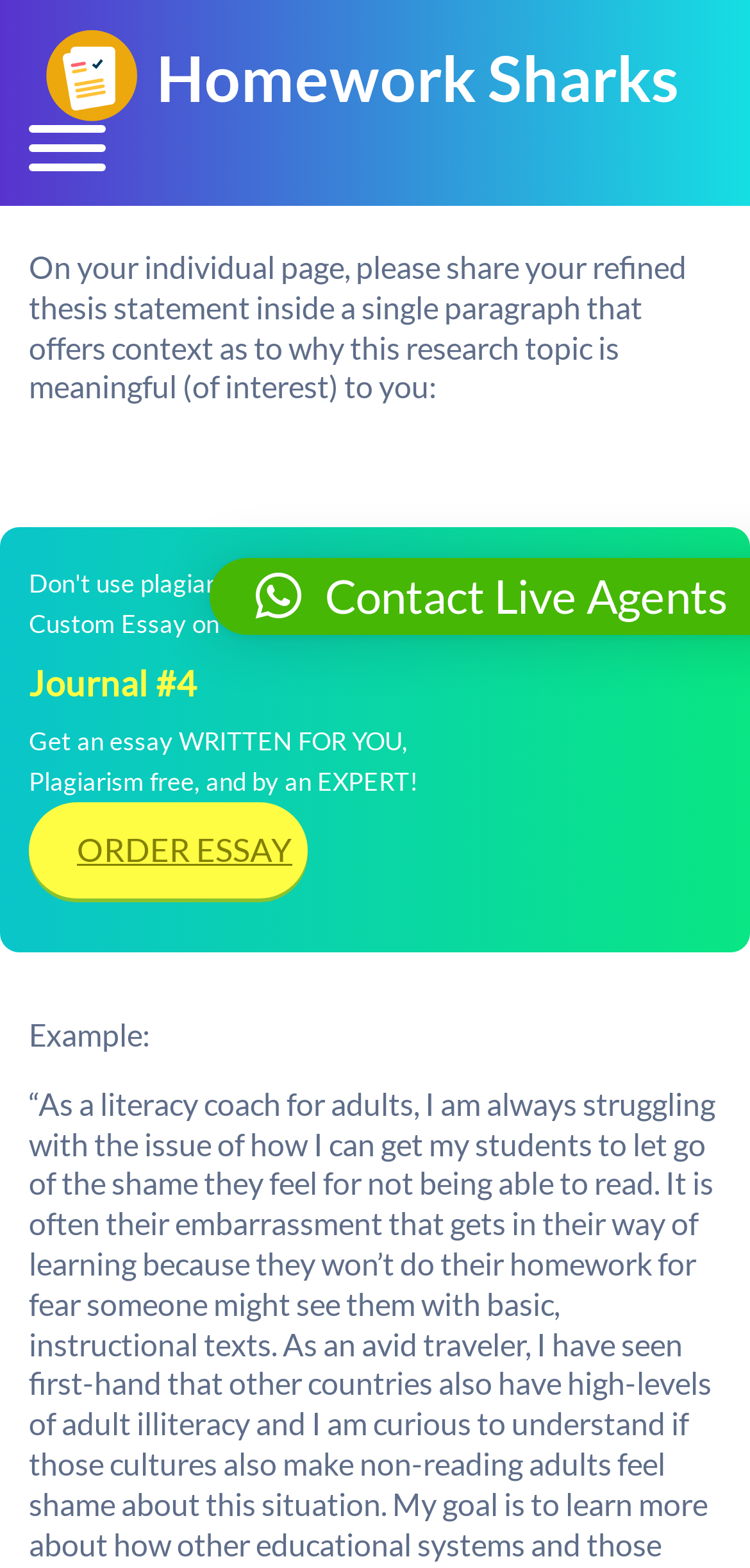Refer to the element description alt="Homework Sharks logo" and identify the corresponding bounding box in the screenshot. Format the coordinates as (top-left x, top-left y, bottom-right x, bottom-right y) with values in the range of 0 to 1.

[0.038, 0.018, 0.928, 0.08]